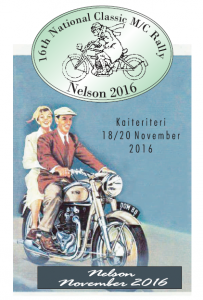What is the date range of the 16th National Classic Motorcycle Rally?
Using the information from the image, provide a comprehensive answer to the question.

The date range of the 16th National Classic Motorcycle Rally can be found in the bottom section of the promotional poster, which provides details about the event. The specific dates mentioned are November 18 to 20, 2016.